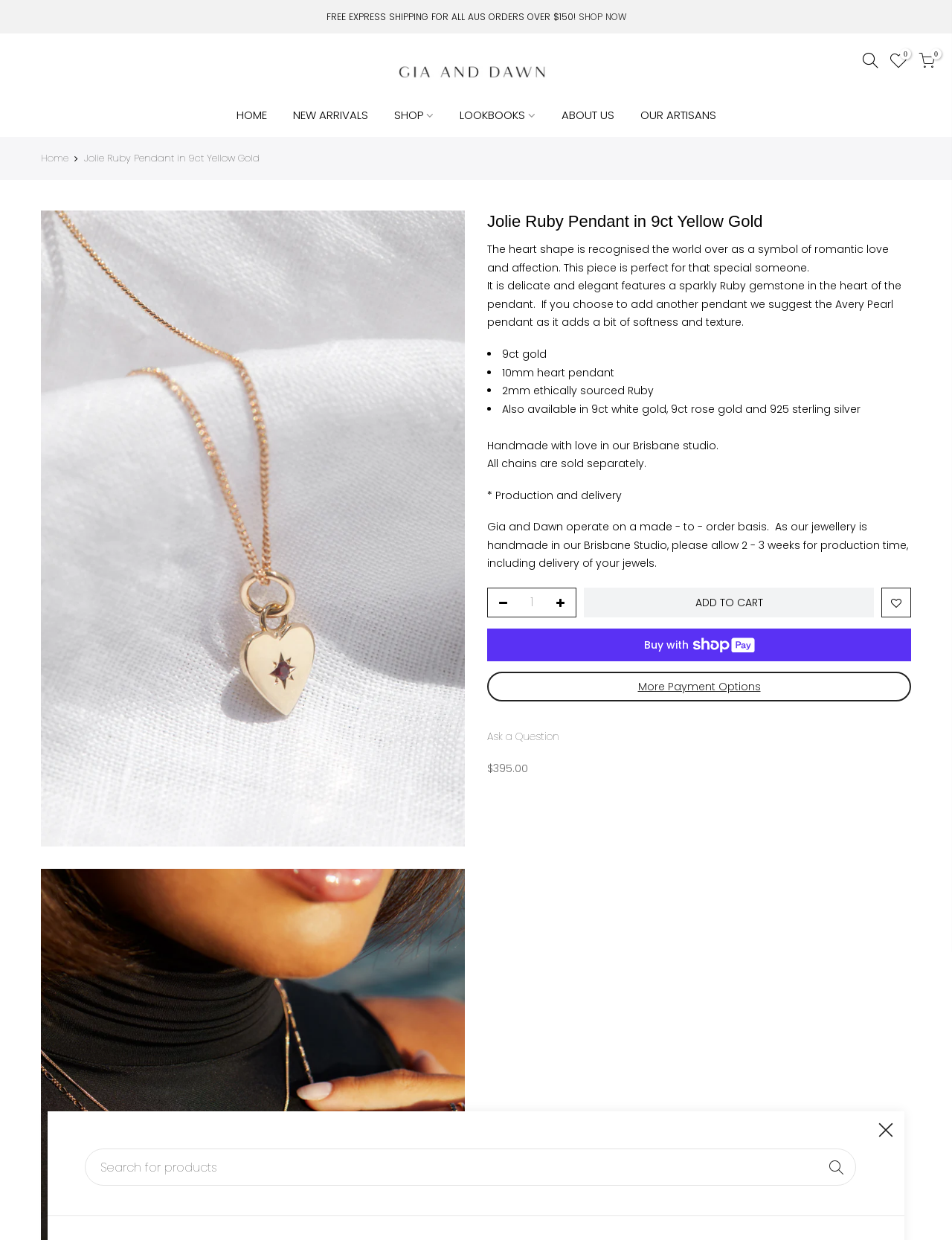Carefully examine the image and provide an in-depth answer to the question: What is the size of the heart pendant?

I found the answer by looking at the product details, where it says '10mm heart pendant' in the list of features.